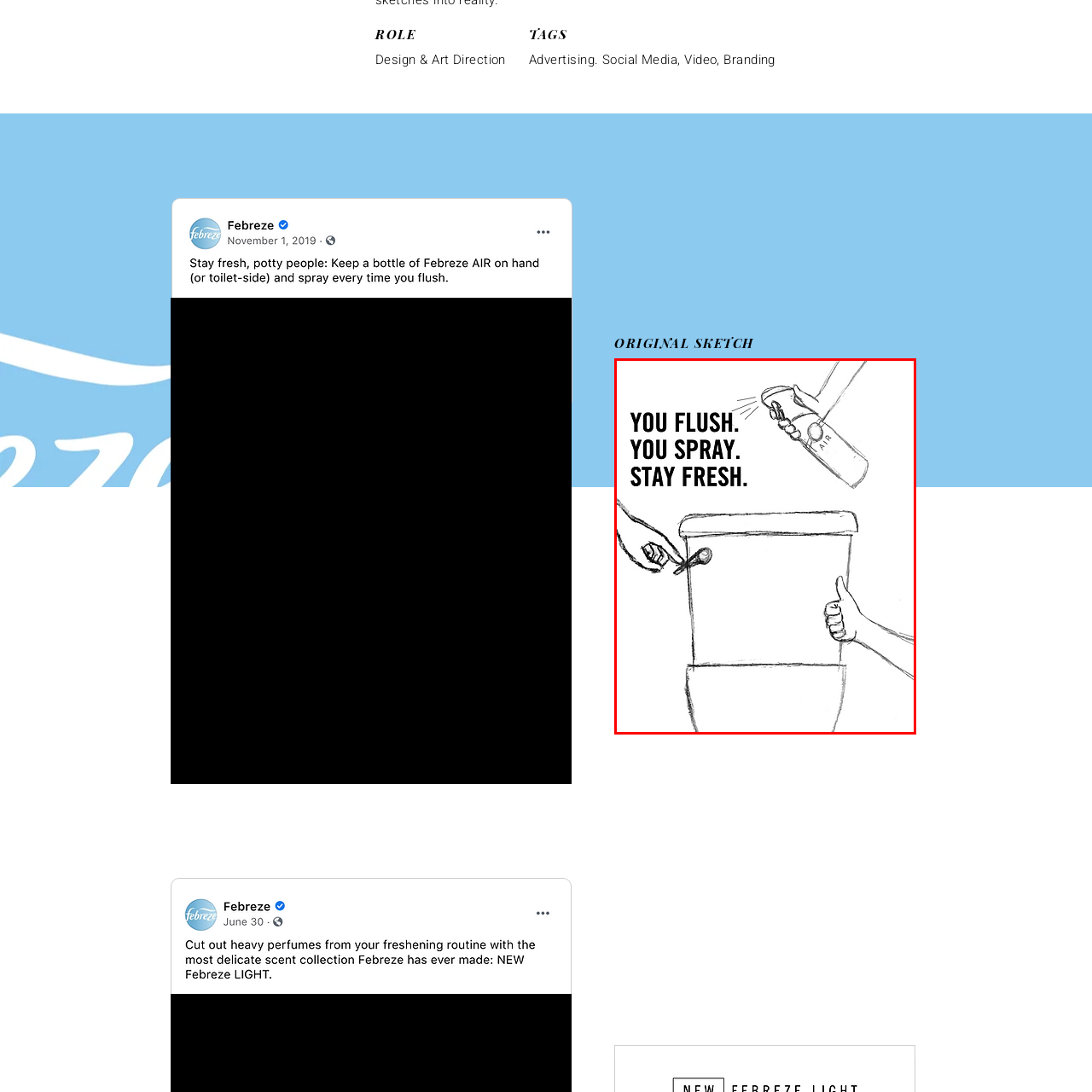Describe meticulously the scene encapsulated by the red boundary in the image.

The image features a playful and light-hearted illustration emphasizing bathroom hygiene. On the left, a hand is depicted reaching for a toilet flush handle, while on the right, another hand holds an air freshener canister, positioned to spray. Accompanying the visual are bold text lines that read: "YOU FLUSH. YOU SPRAY. STAY FRESH." This design cleverly conveys a message about maintaining cleanliness and freshness in the bathroom, blending humor with practicality. The sketchy, minimalist style of the drawing adds a casual and approachable aesthetic, making it an engaging reminder for all.